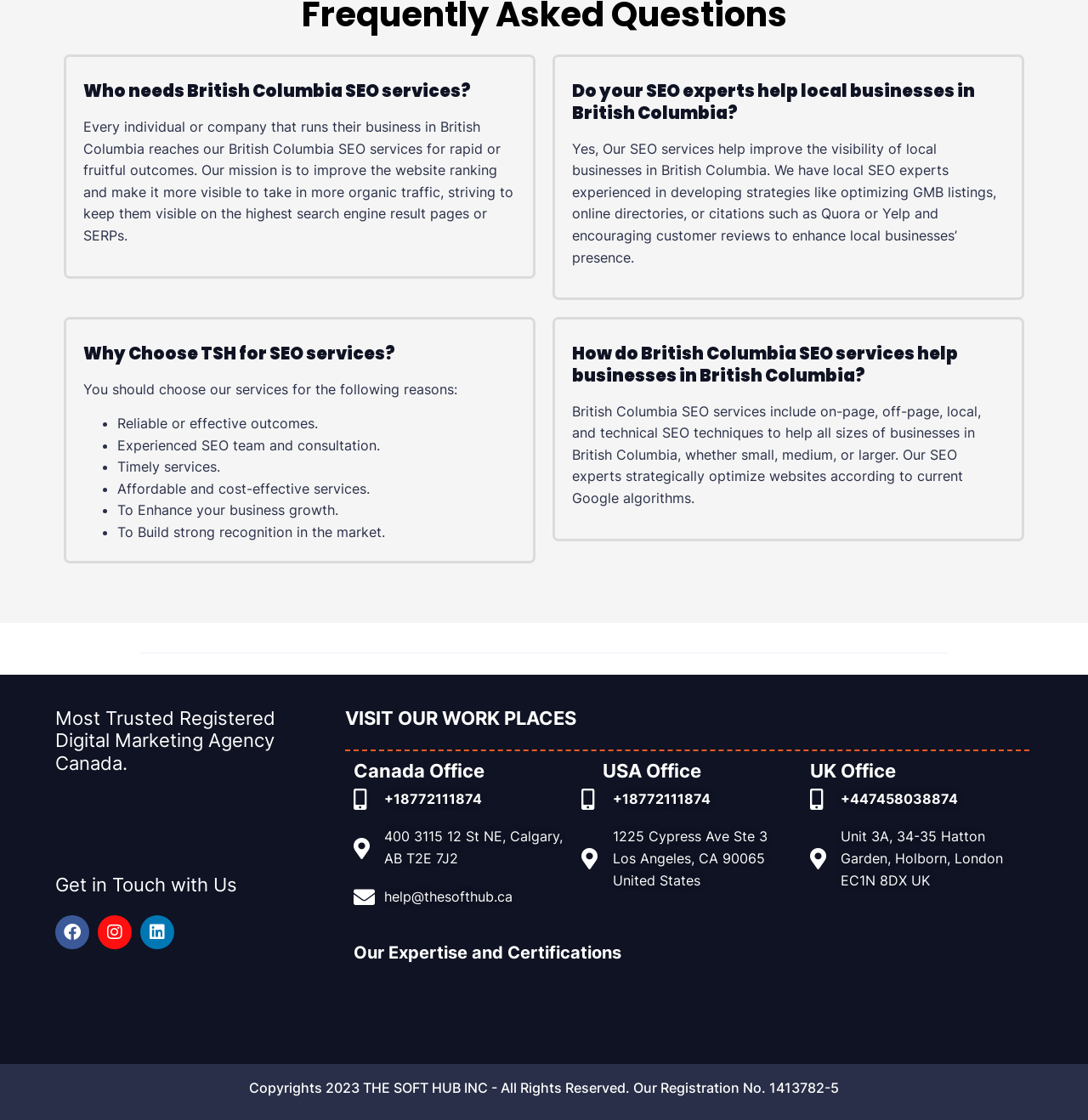Please identify the coordinates of the bounding box that should be clicked to fulfill this instruction: "Click the 'the soft hub inc' link".

[0.051, 0.723, 0.127, 0.759]